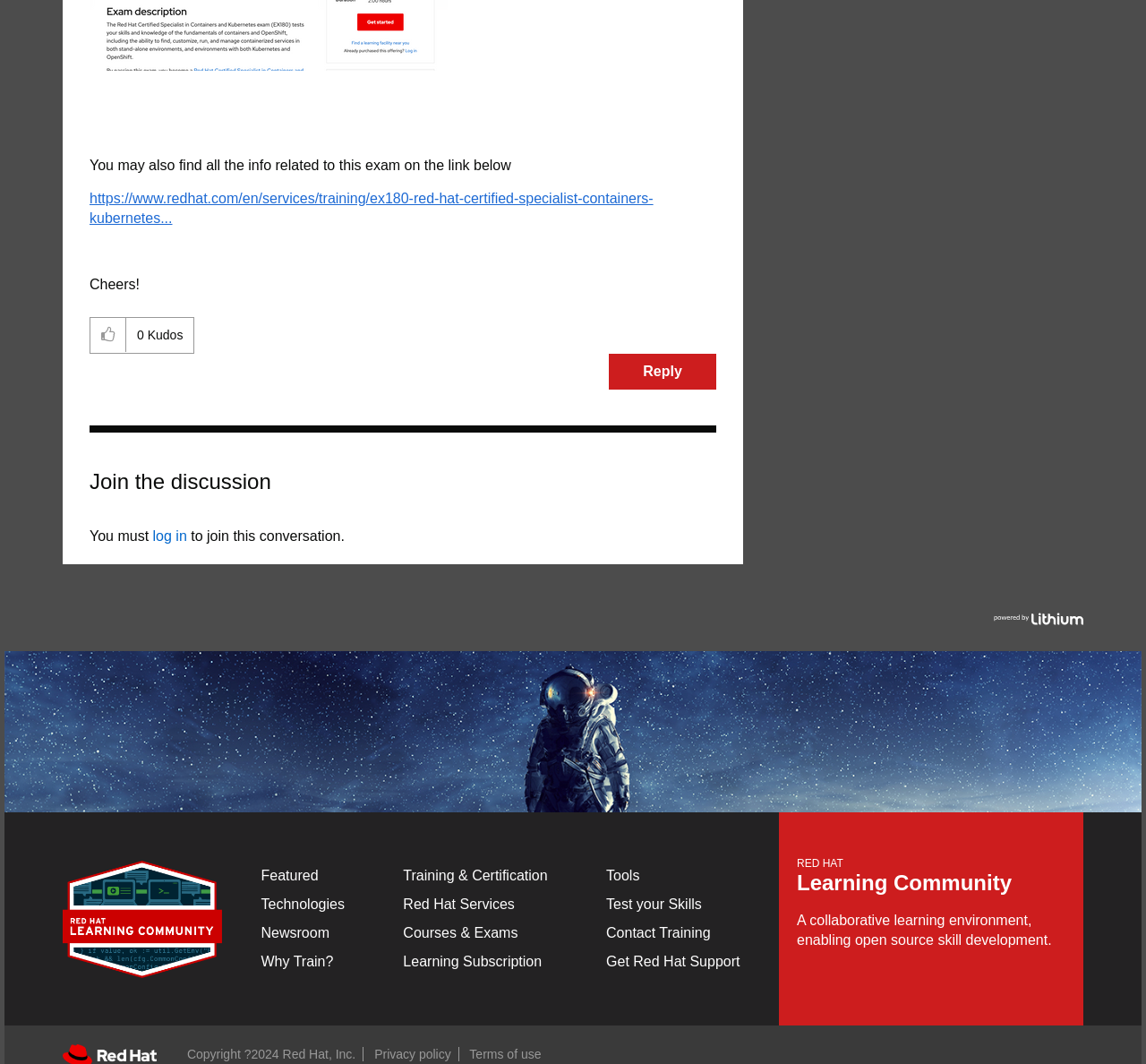What is the name of the community?
Based on the image, please offer an in-depth response to the question.

I found the answer by looking at the image element with the text 'Red Hat Learning Community' at the bottom of the page, which suggests that this is the name of the community.